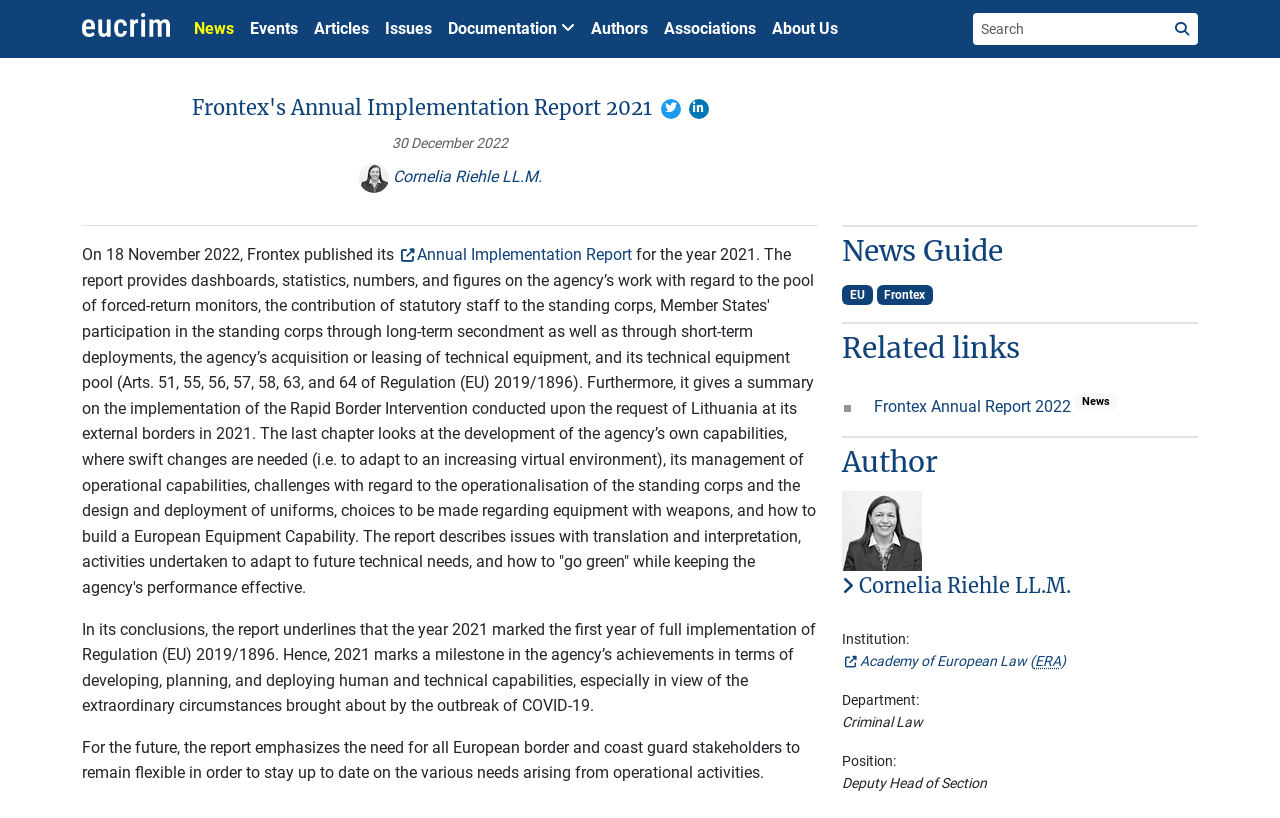Refer to the element description Cornelia Riehle LL.M. and identify the corresponding bounding box in the screenshot. Format the coordinates as (top-left x, top-left y, bottom-right x, bottom-right y) with values in the range of 0 to 1.

[0.658, 0.7, 0.837, 0.73]